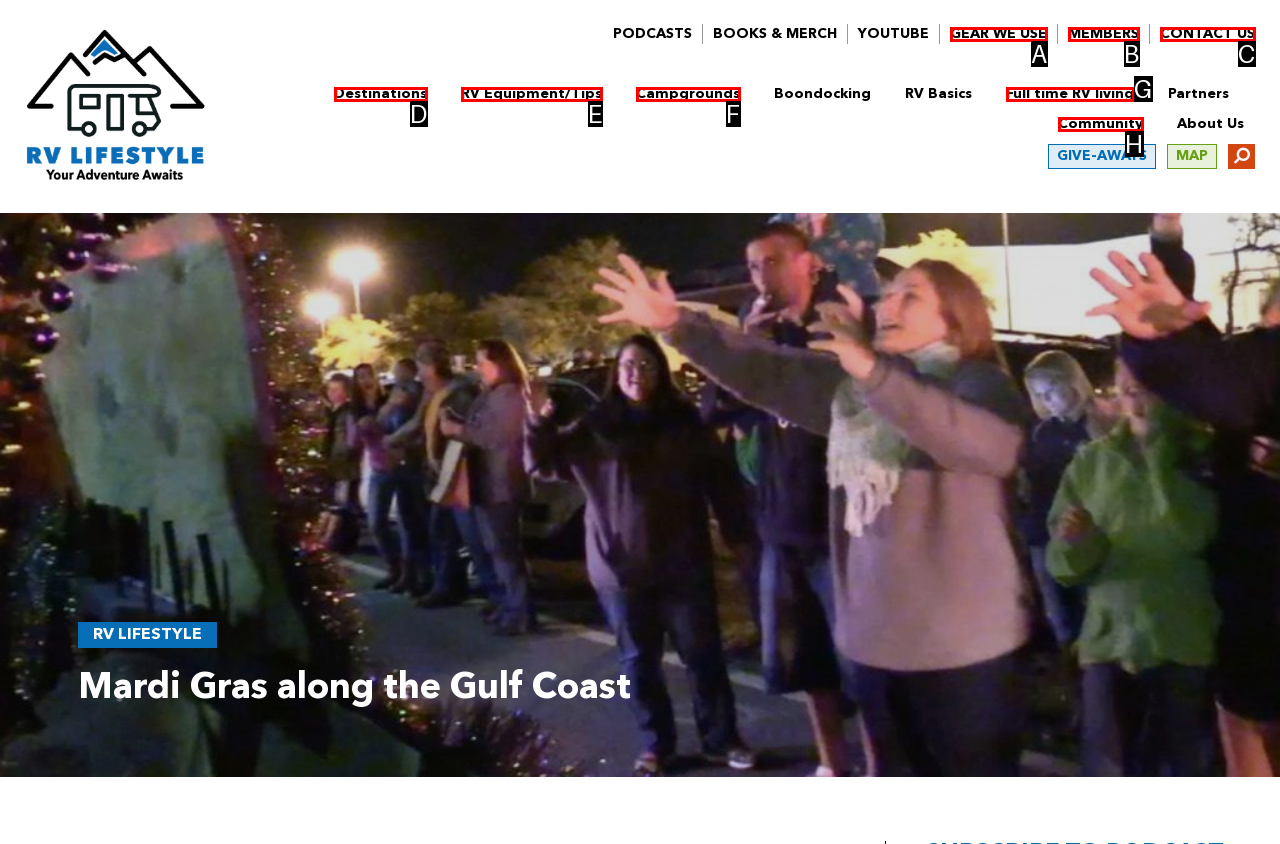Select the letter that corresponds to the description: 2024 Virgo Horoscope. Provide your answer using the option's letter.

None